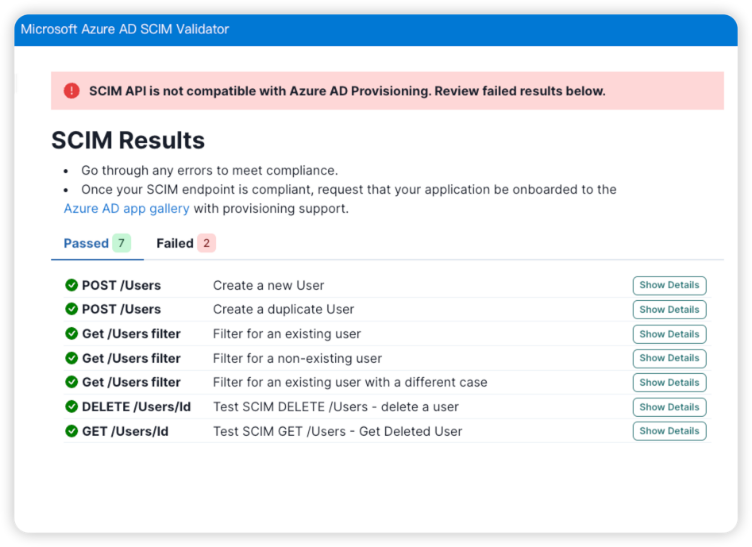How many tests have failed in the SCIM Results section?
Look at the image and respond with a one-word or short-phrase answer.

2